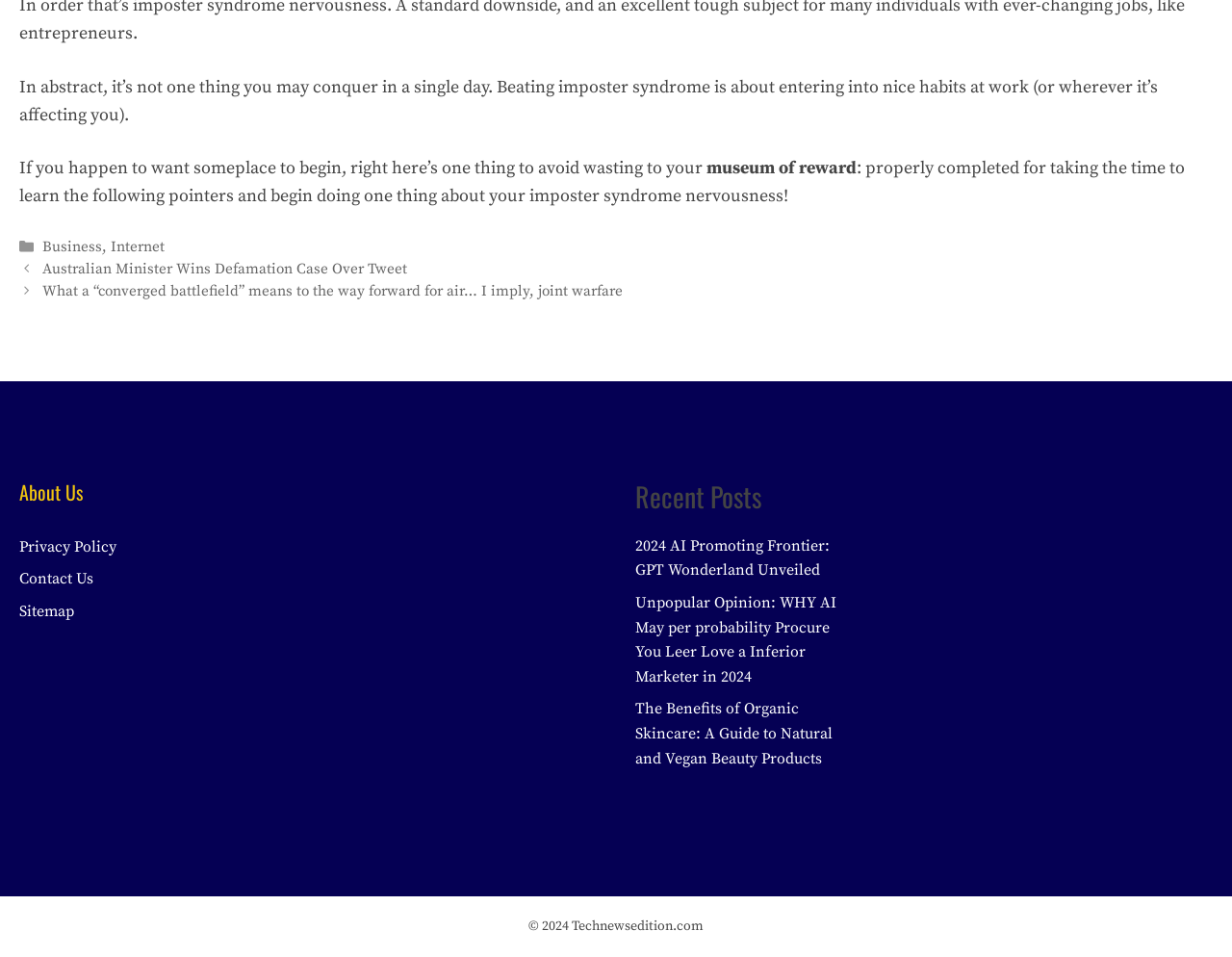What is the category of the post 'Australian Minister Wins Defamation Case Over Tweet'?
Give a single word or phrase as your answer by examining the image.

Business